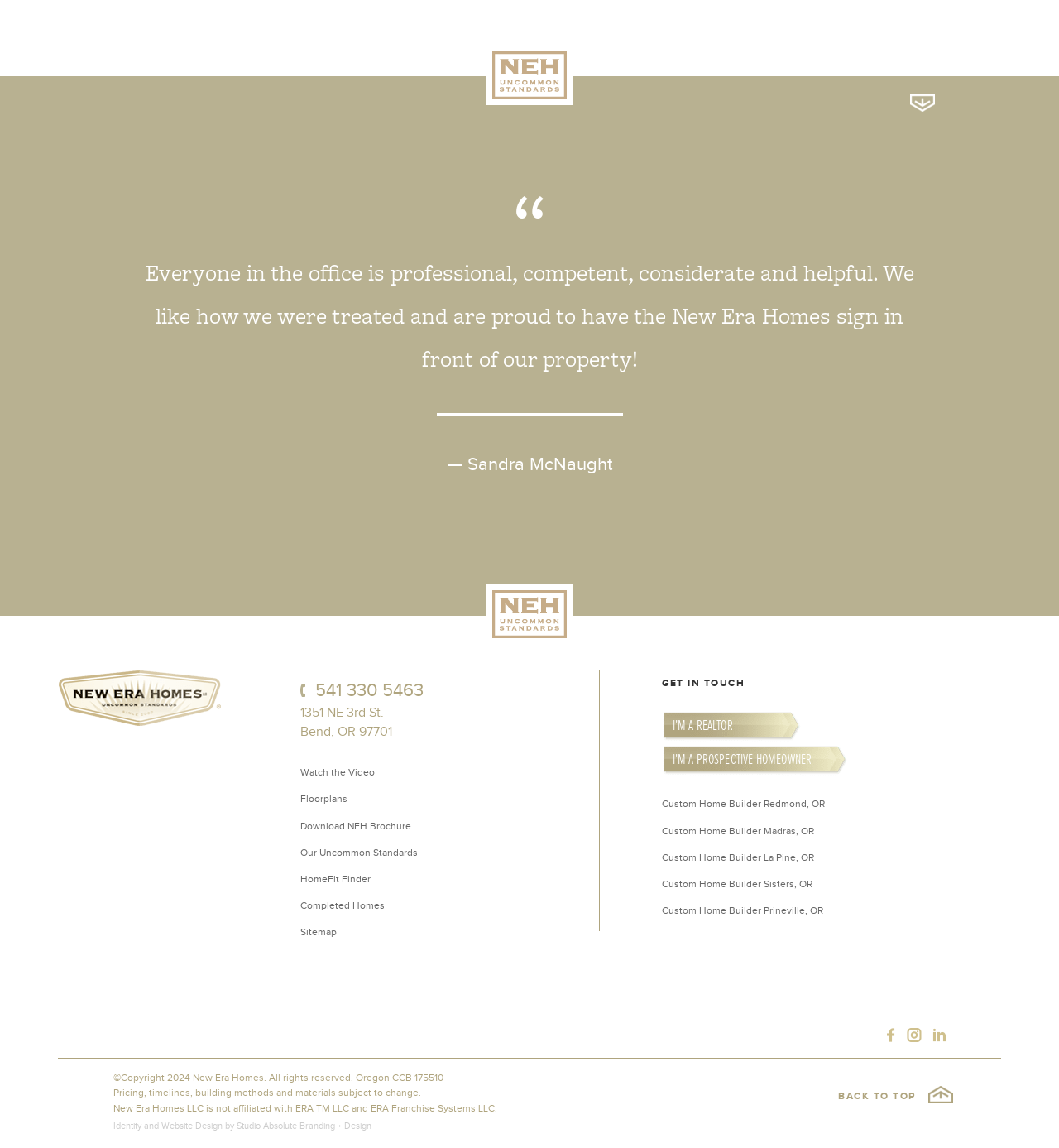What is the address of New Era Homes?
Please answer using one word or phrase, based on the screenshot.

1351 NE 3rd St., Bend, OR 97701